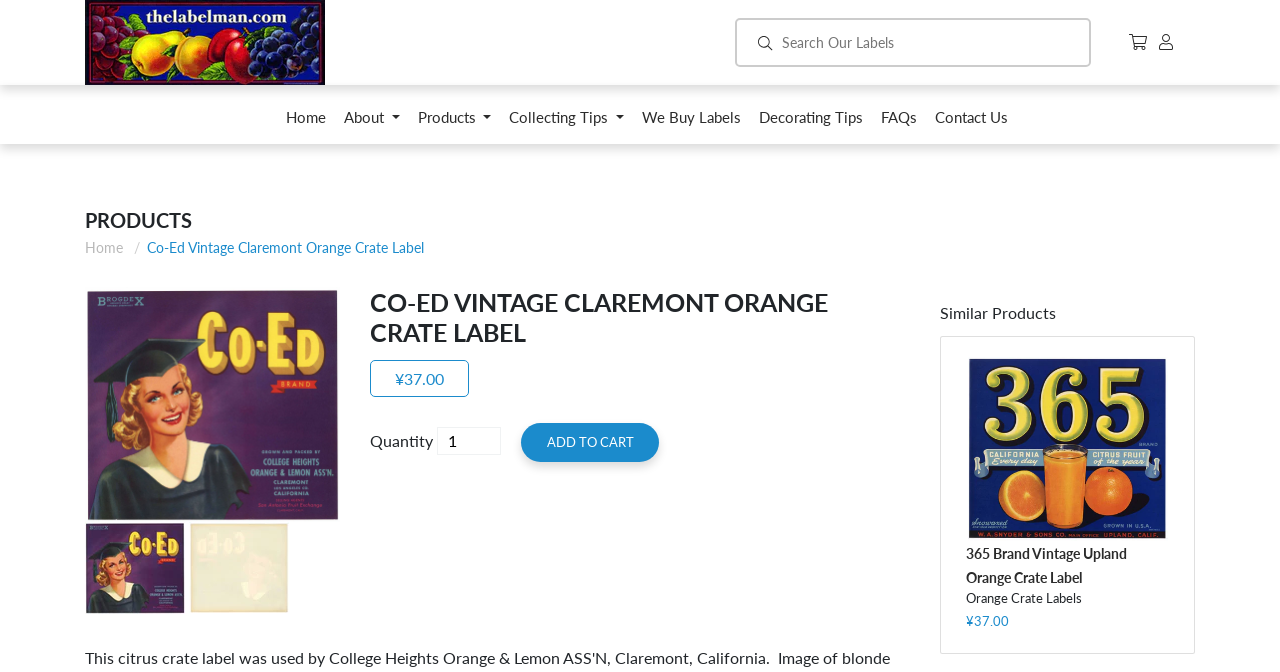Kindly determine the bounding box coordinates for the area that needs to be clicked to execute this instruction: "View 365 Brand Vintage Upland Orange Crate Label".

[0.755, 0.531, 0.913, 0.804]